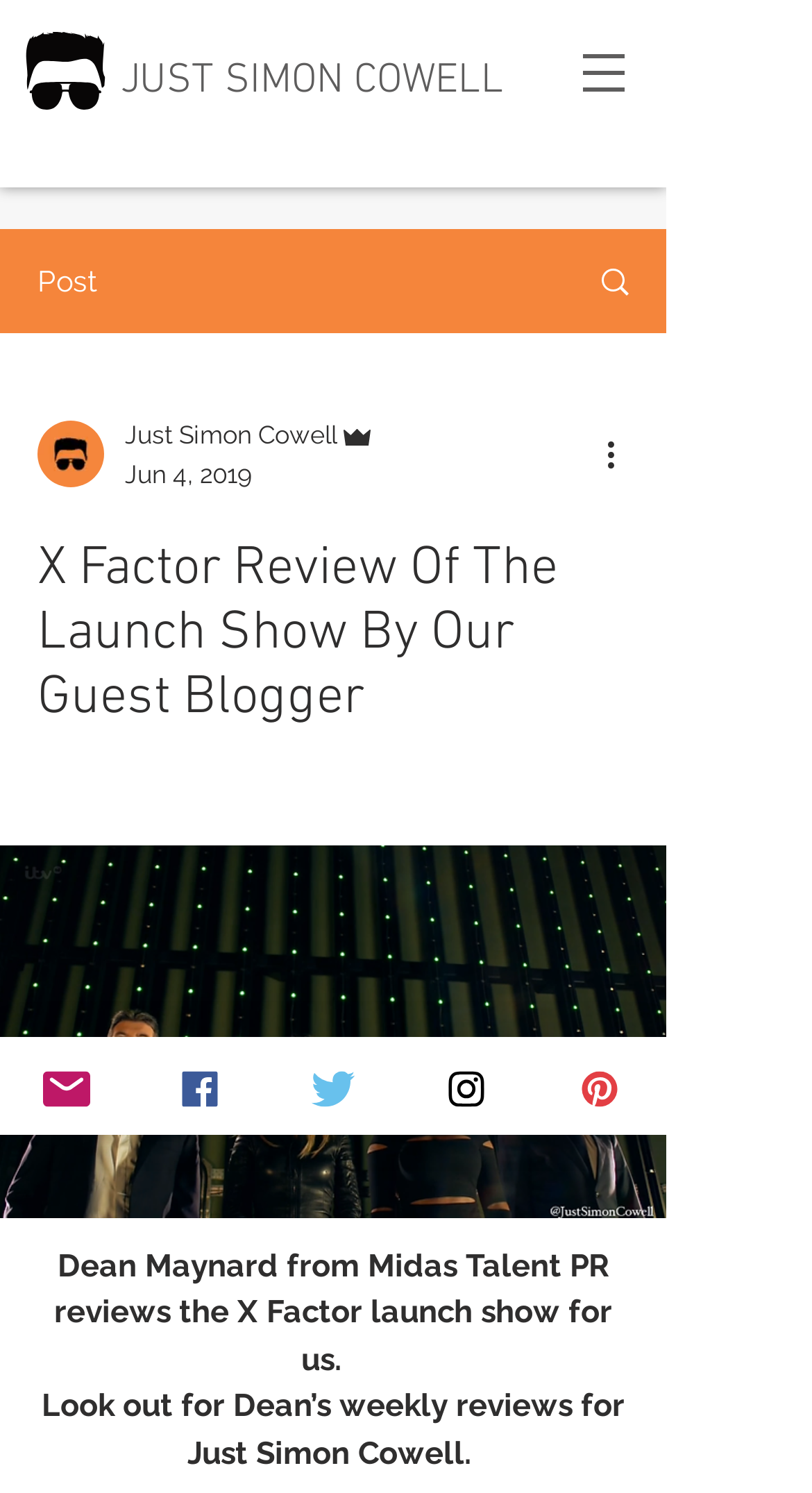Could you highlight the region that needs to be clicked to execute the instruction: "Go to the JUST SIMON COWELL page"?

[0.149, 0.038, 0.621, 0.071]